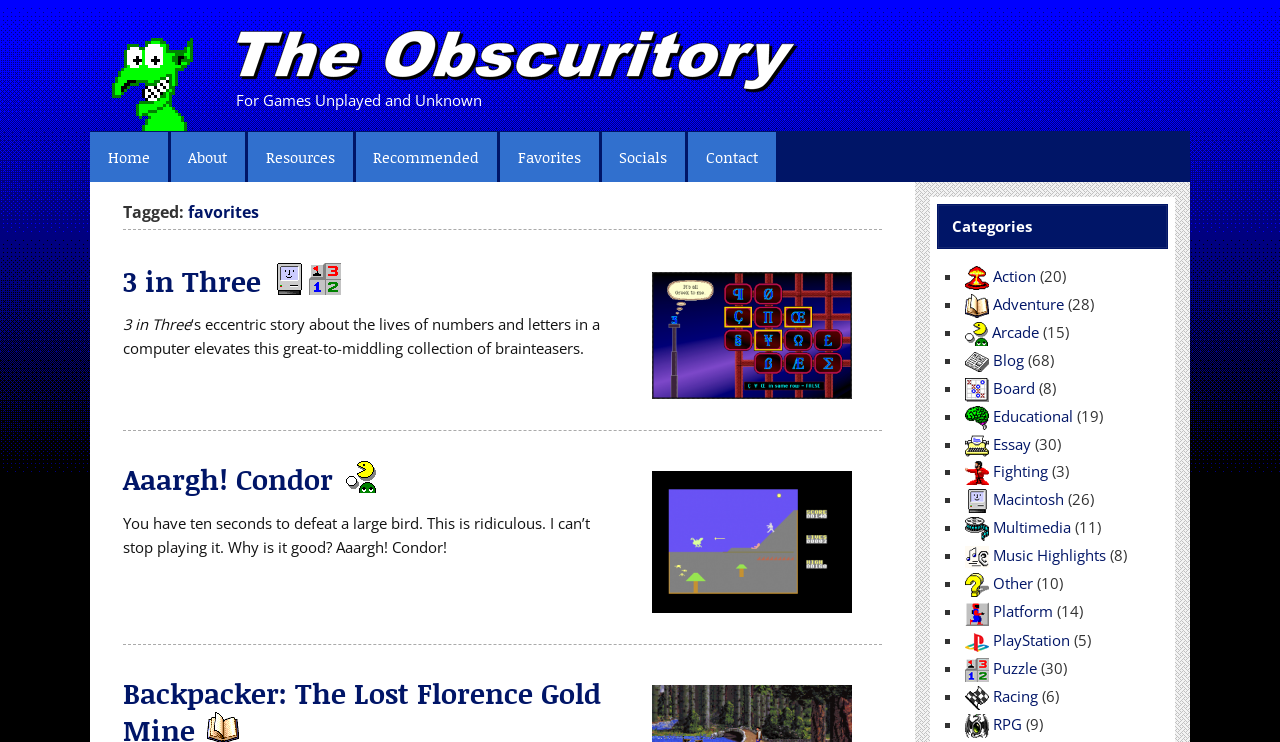Please locate the bounding box coordinates of the element that should be clicked to complete the given instruction: "Click on the 'Home' link".

[0.07, 0.178, 0.131, 0.245]